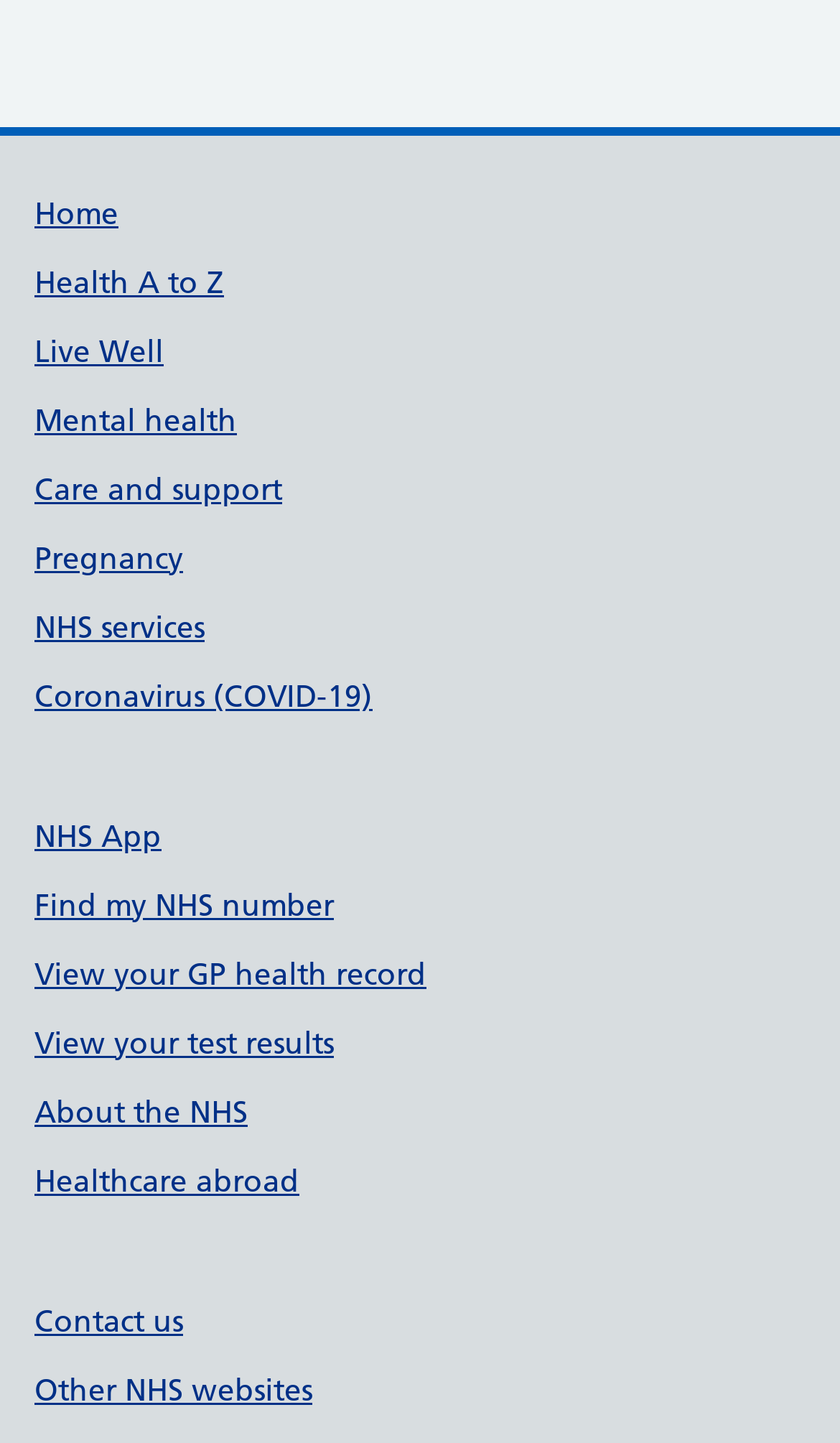From the details in the image, provide a thorough response to the question: What can be viewed through this website?

Through this website, users can view their GP health record because there is a link 'View your GP health record' listed under the 'Support links' heading, with a bounding box coordinate of [0.041, 0.661, 0.508, 0.688] which indicates its position in the list.